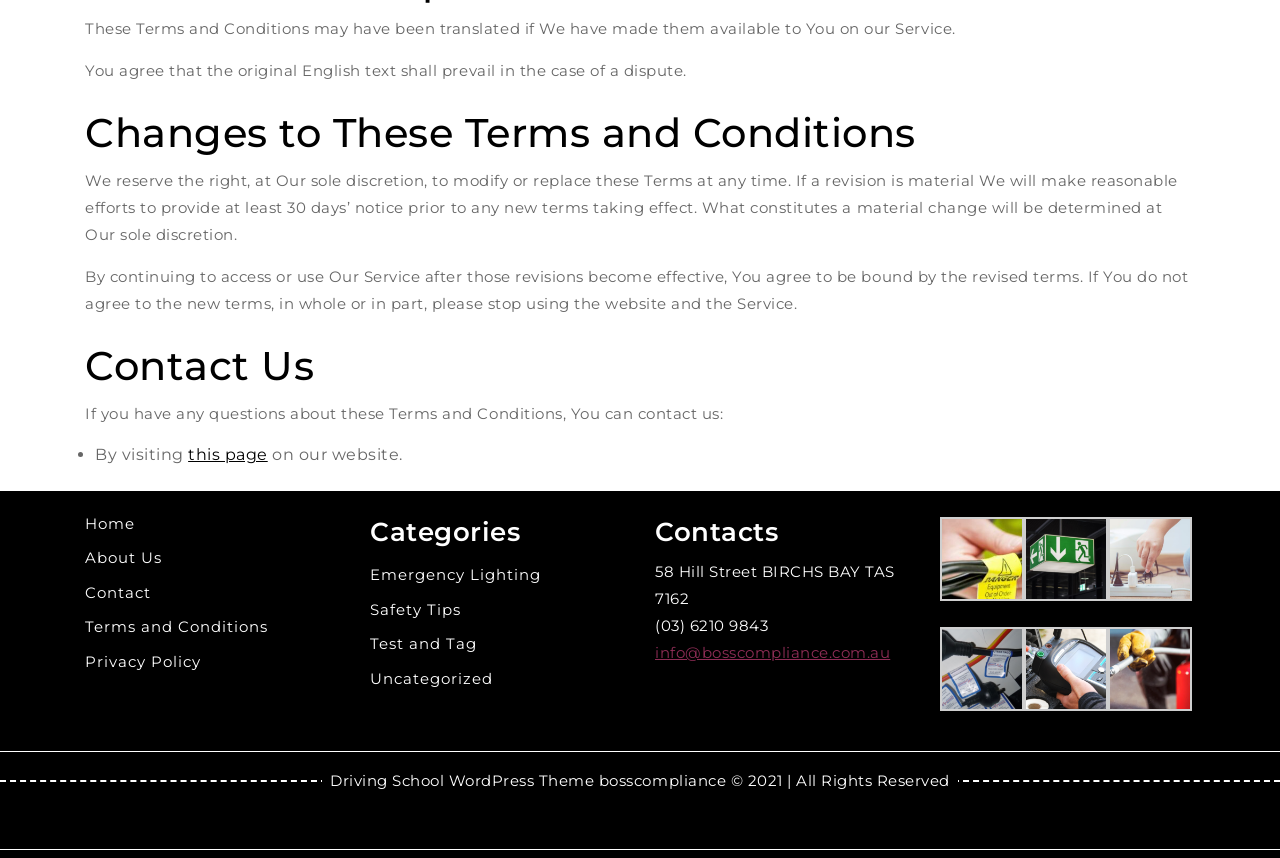Identify the bounding box for the UI element described as: "Uncategorized". Ensure the coordinates are four float numbers between 0 and 1, formatted as [left, top, right, bottom].

[0.289, 0.779, 0.385, 0.801]